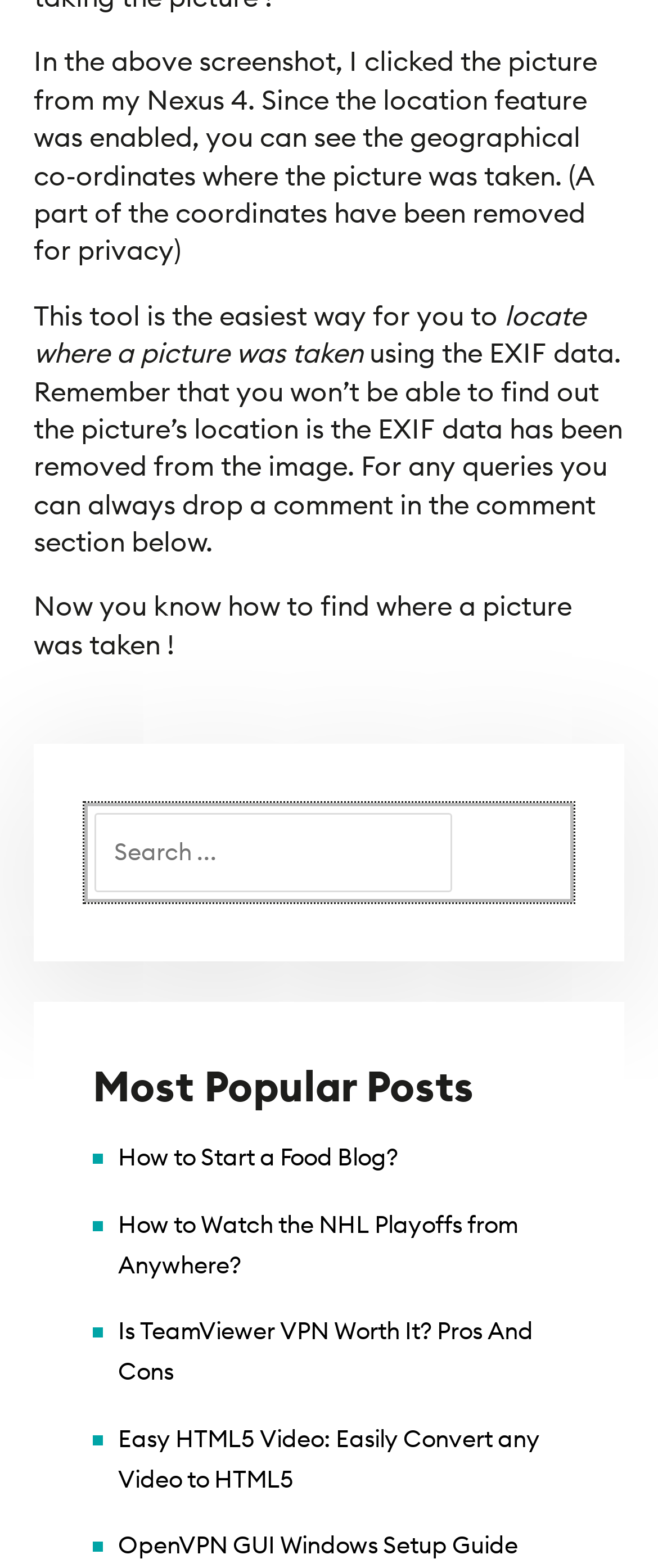Please respond to the question using a single word or phrase:
What is the format of the video conversion tool?

HTML5